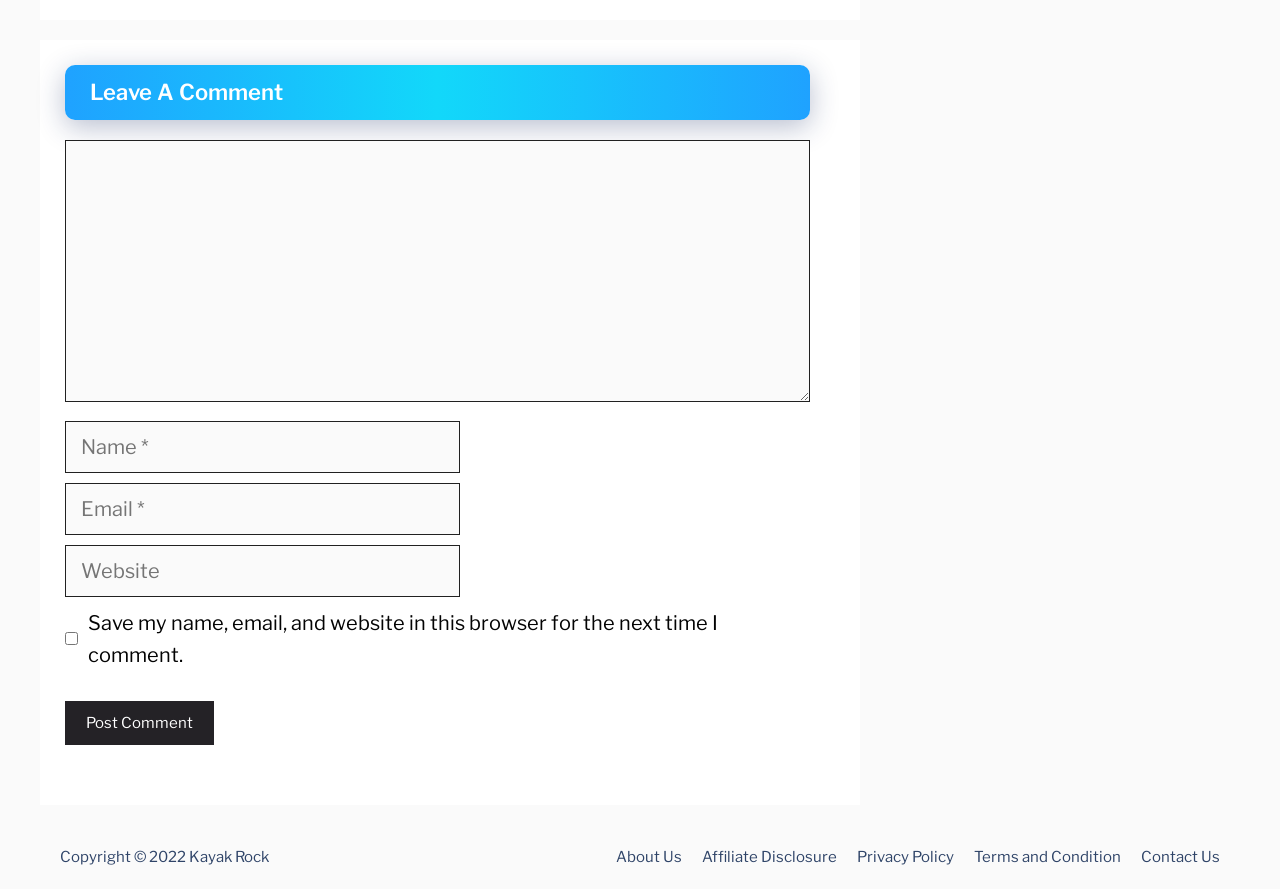What is the purpose of the textboxes?
Use the image to answer the question with a single word or phrase.

Leave a comment